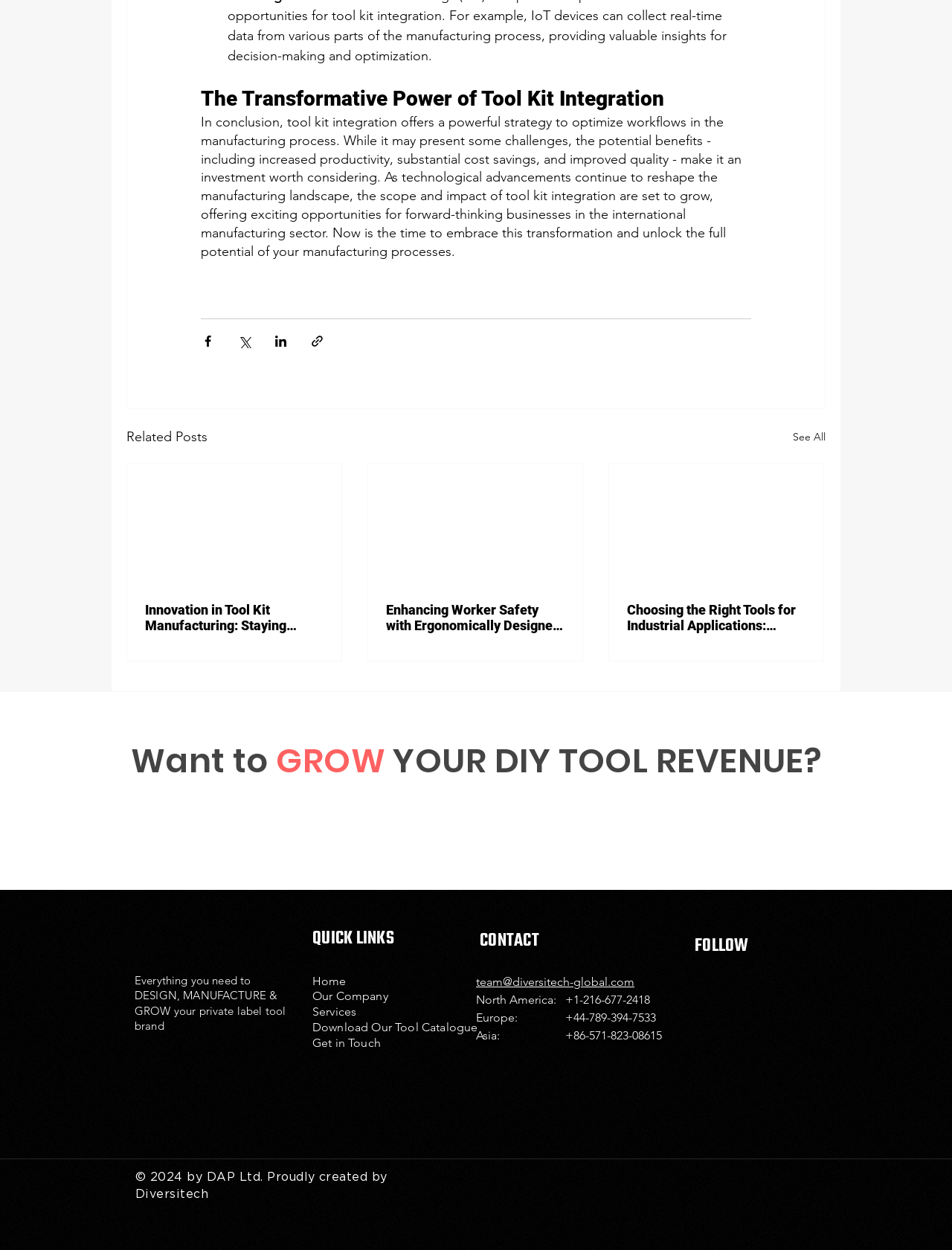Using the format (top-left x, top-left y, bottom-right x, bottom-right y), provide the bounding box coordinates for the described UI element. All values should be floating point numbers between 0 and 1: aria-label="LinkedIn"

[0.73, 0.781, 0.76, 0.804]